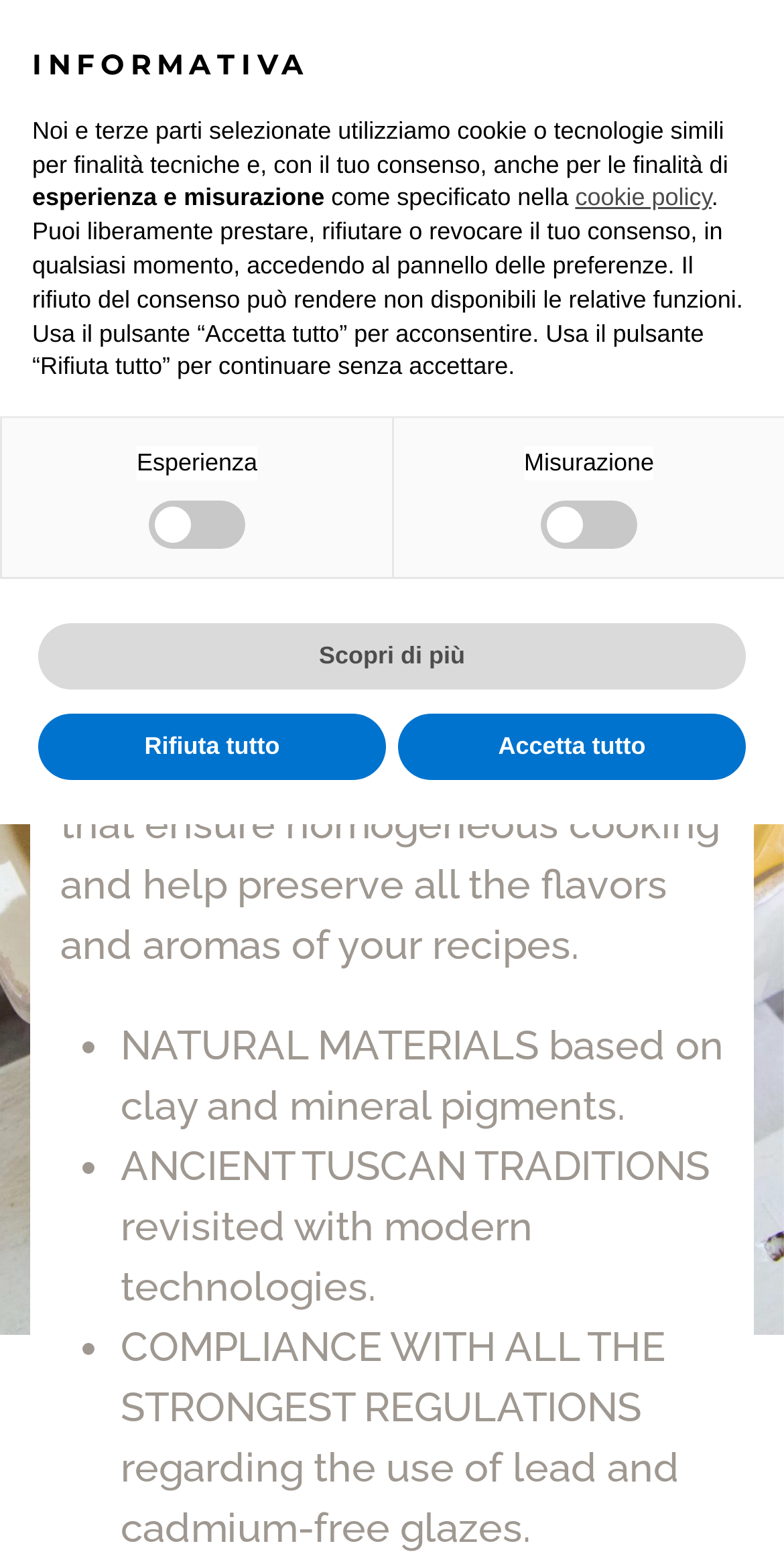Locate the bounding box coordinates of the element to click to perform the following action: 'View FAQs'. The coordinates should be given as four float values between 0 and 1, in the form of [left, top, right, bottom].

None